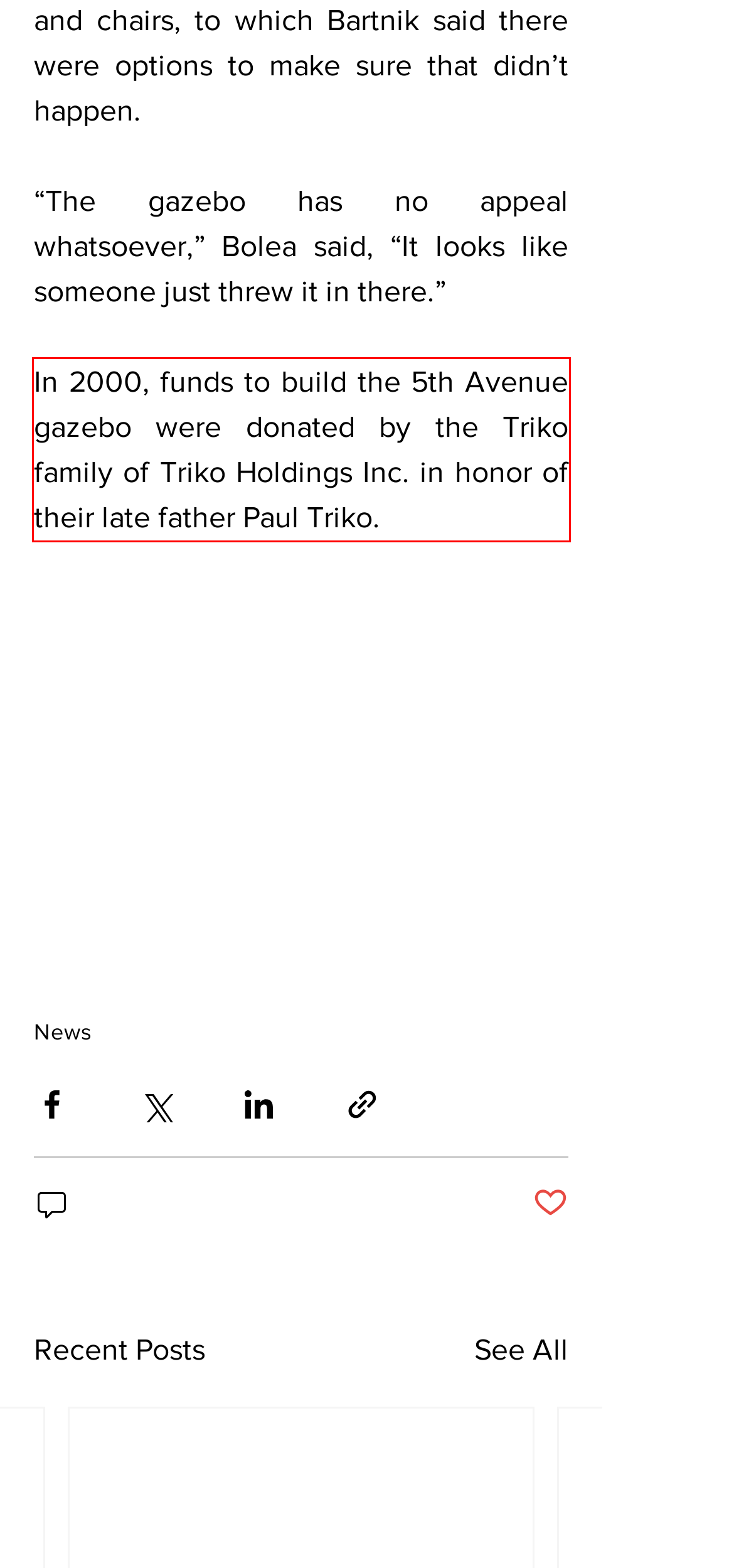You are given a screenshot of a webpage with a UI element highlighted by a red bounding box. Please perform OCR on the text content within this red bounding box.

In 2000, funds to build the 5th Avenue gazebo were donated by the Triko family of Triko Holdings Inc. in honor of their late father Paul Triko.